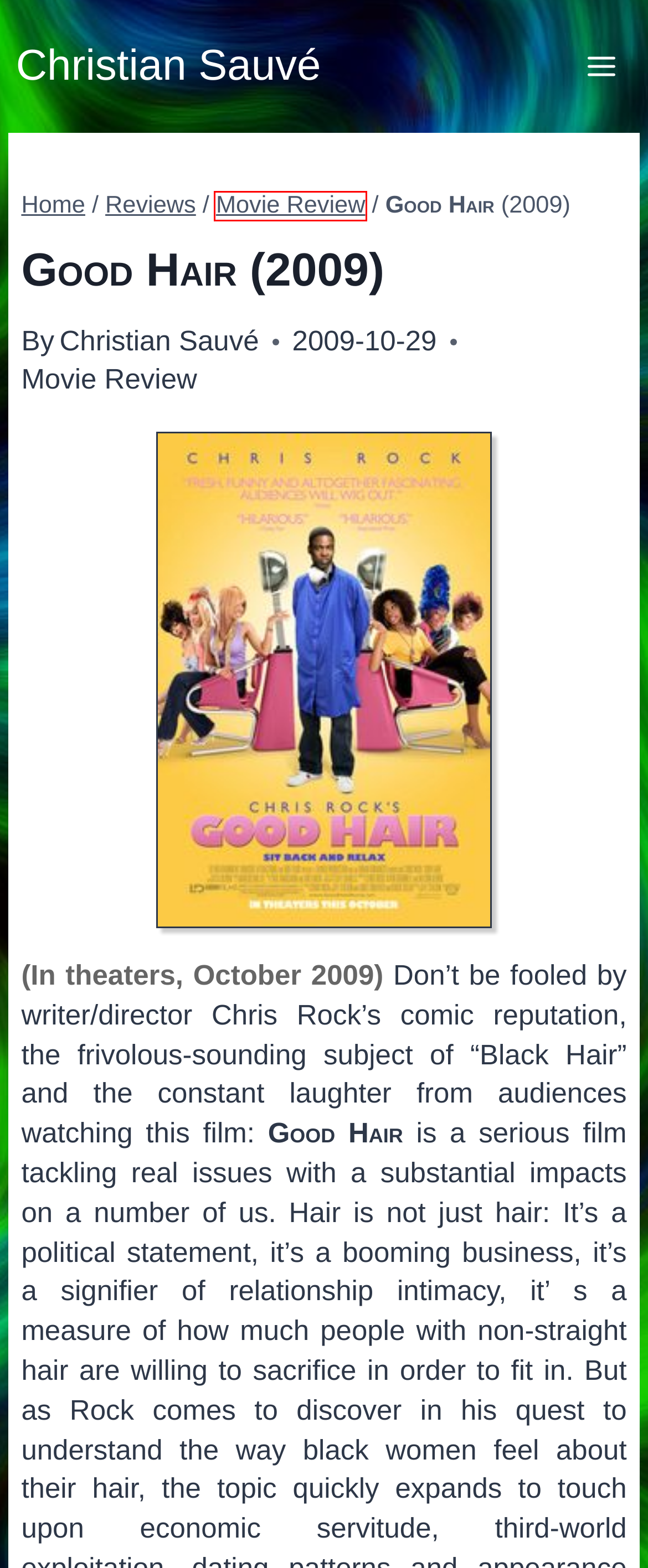You see a screenshot of a webpage with a red bounding box surrounding an element. Pick the webpage description that most accurately represents the new webpage after interacting with the element in the red bounding box. The options are:
A. Shazam! (2019) – Christian Sauvé
B. Watchmen, Season 1 (2019) – Christian Sauvé
C. Essays – Christian Sauvé
D. Creature from the Black Lagoon (1954) – Christian Sauvé
E. Maya Angelou – Christian Sauvé
F. Movie Review – Christian Sauvé
G. Christian Sauvé – Aren't you wasting your time right now?
H. The Last Temptation of Christ (1988) – Christian Sauvé

F